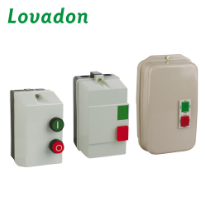How many LED indicators are on the middle box?
Based on the image, answer the question in a detailed manner.

The caption describes the middle box as presenting a similar design to the leftmost box but including additional LED indicators for operational status, implying that the exact number is not specified but there is at least one.